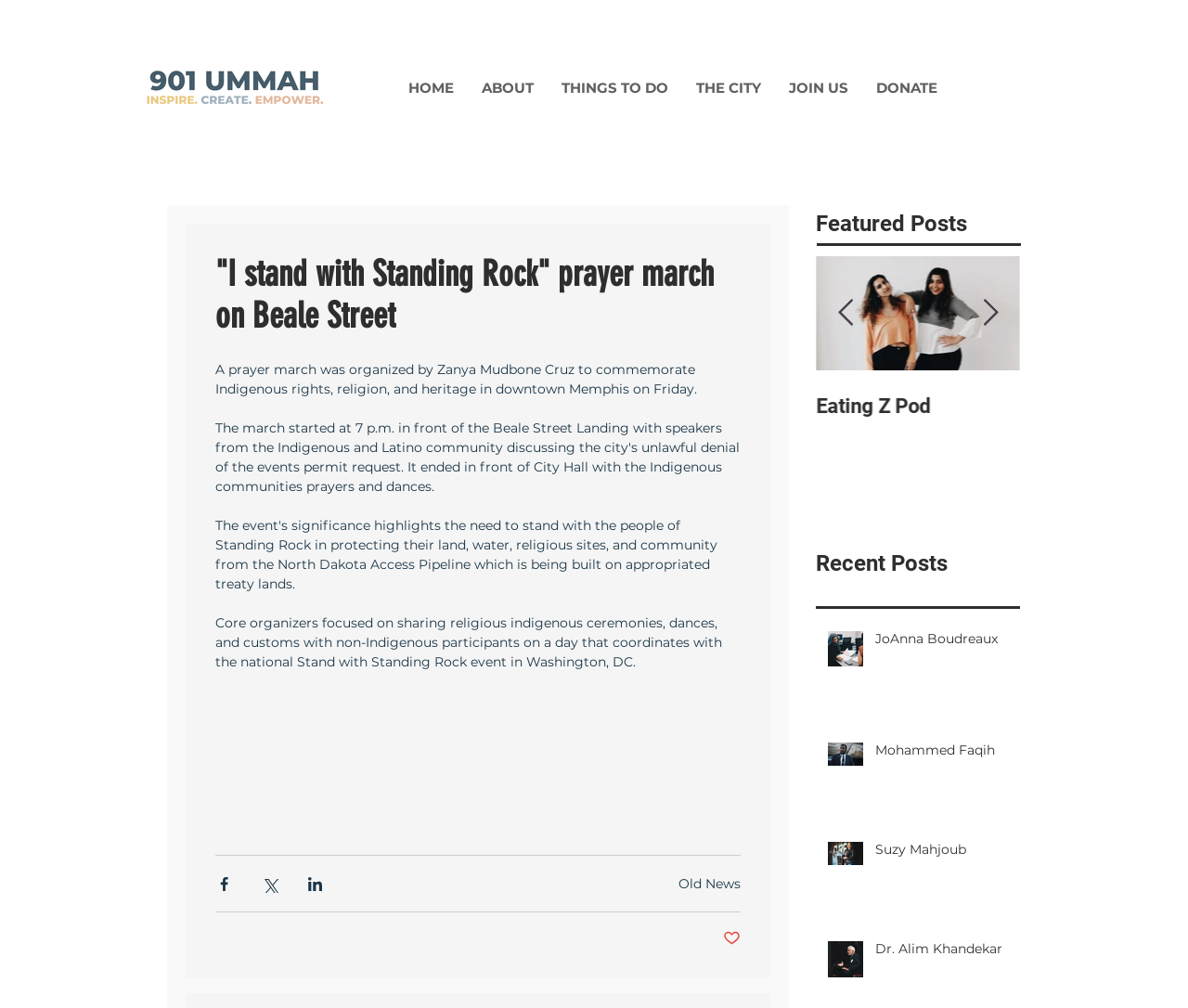Determine the bounding box coordinates for the region that must be clicked to execute the following instruction: "Read the post by Suzy Mahjoub".

[0.171, 0.391, 0.343, 0.414]